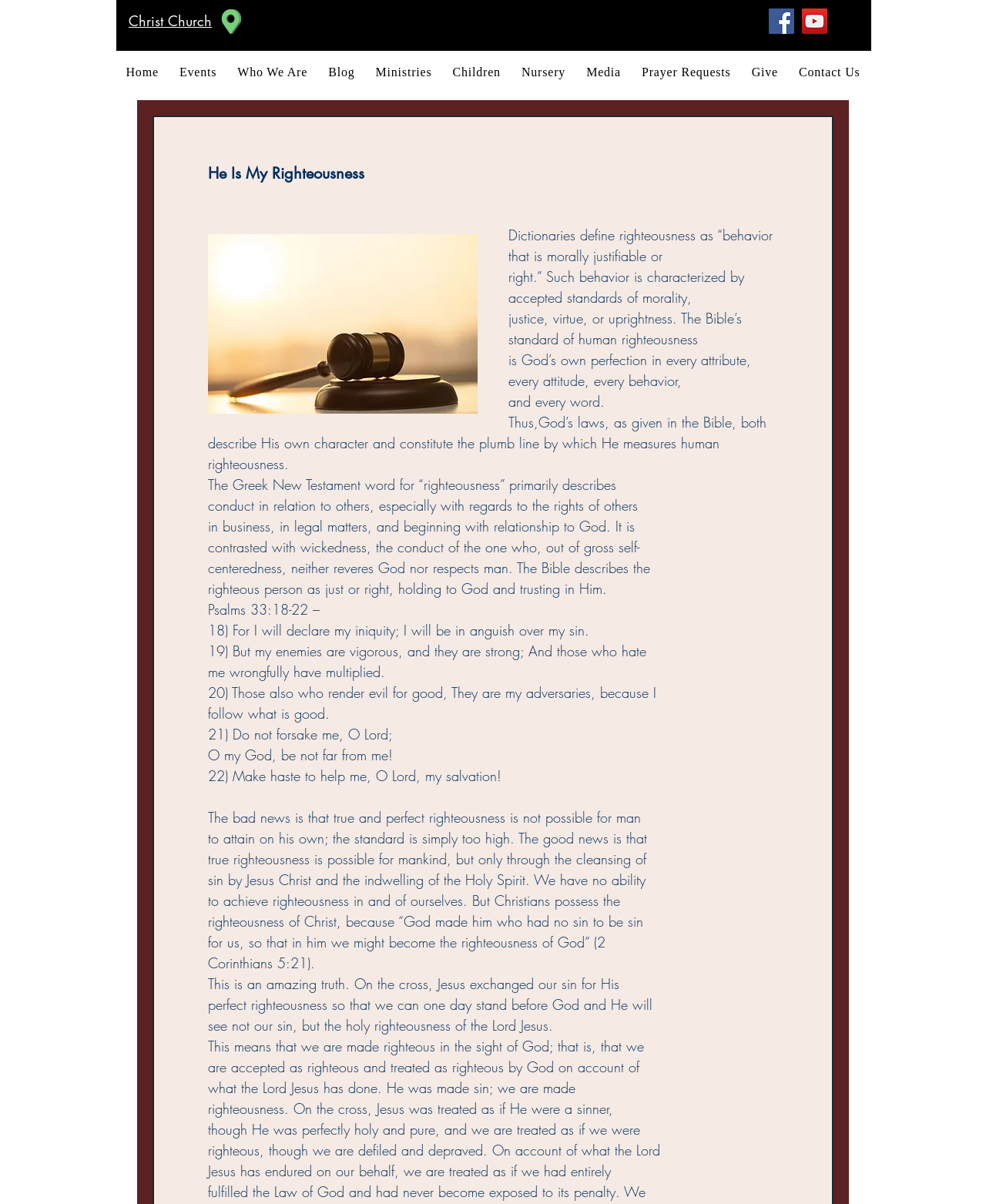Could you highlight the region that needs to be clicked to execute the instruction: "Click the button"?

[0.211, 0.194, 0.484, 0.344]